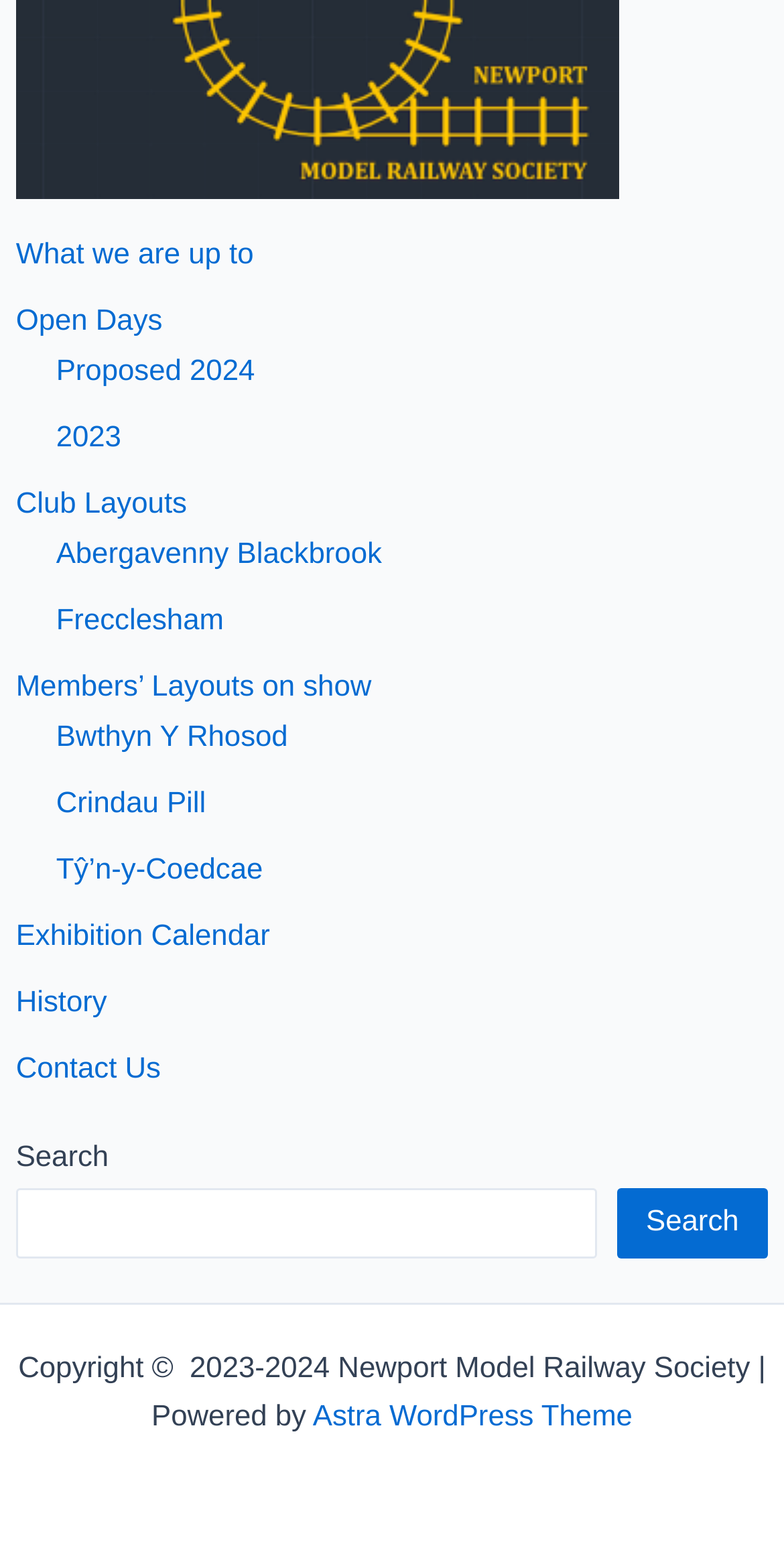What is the copyright year of the website? Look at the image and give a one-word or short phrase answer.

2023-2024